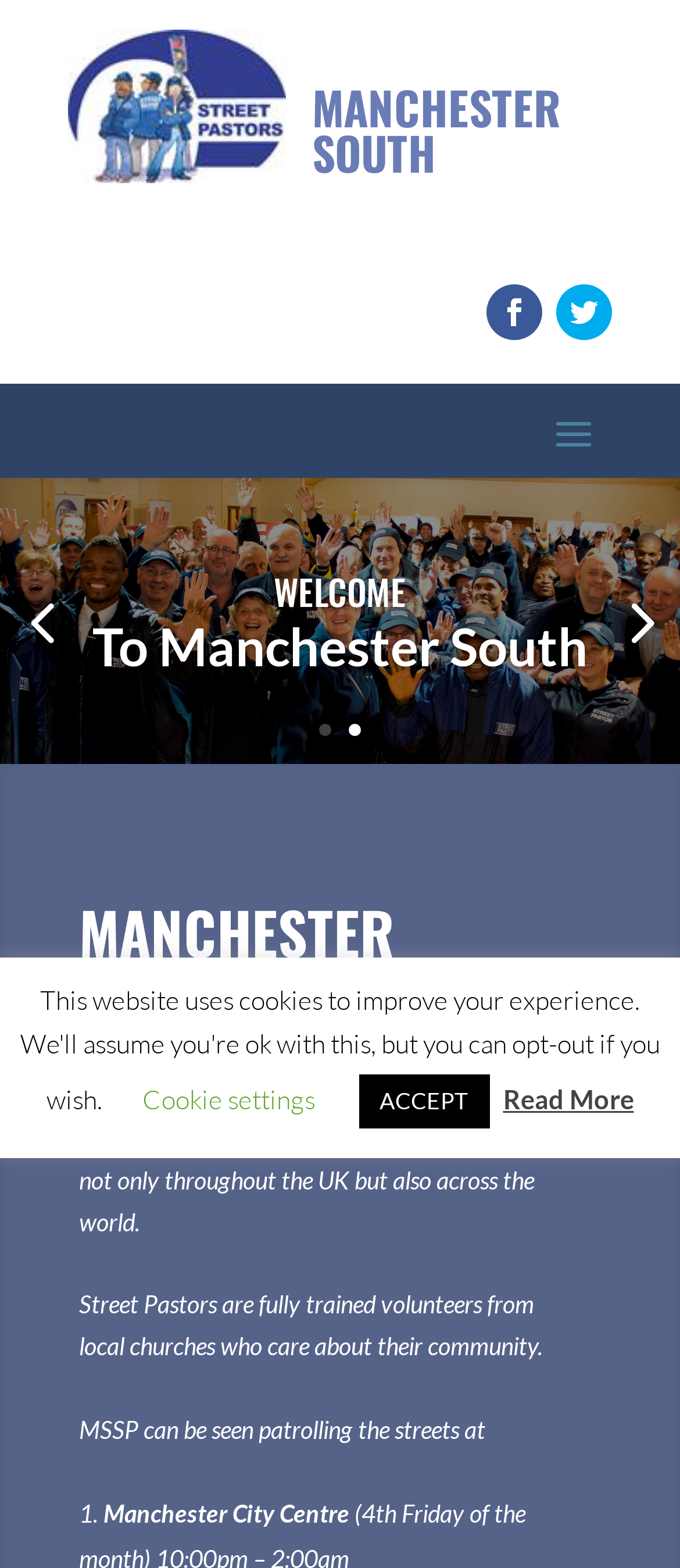Locate the bounding box coordinates of the clickable region to complete the following instruction: "Click the Cookie settings button."

[0.209, 0.691, 0.463, 0.712]